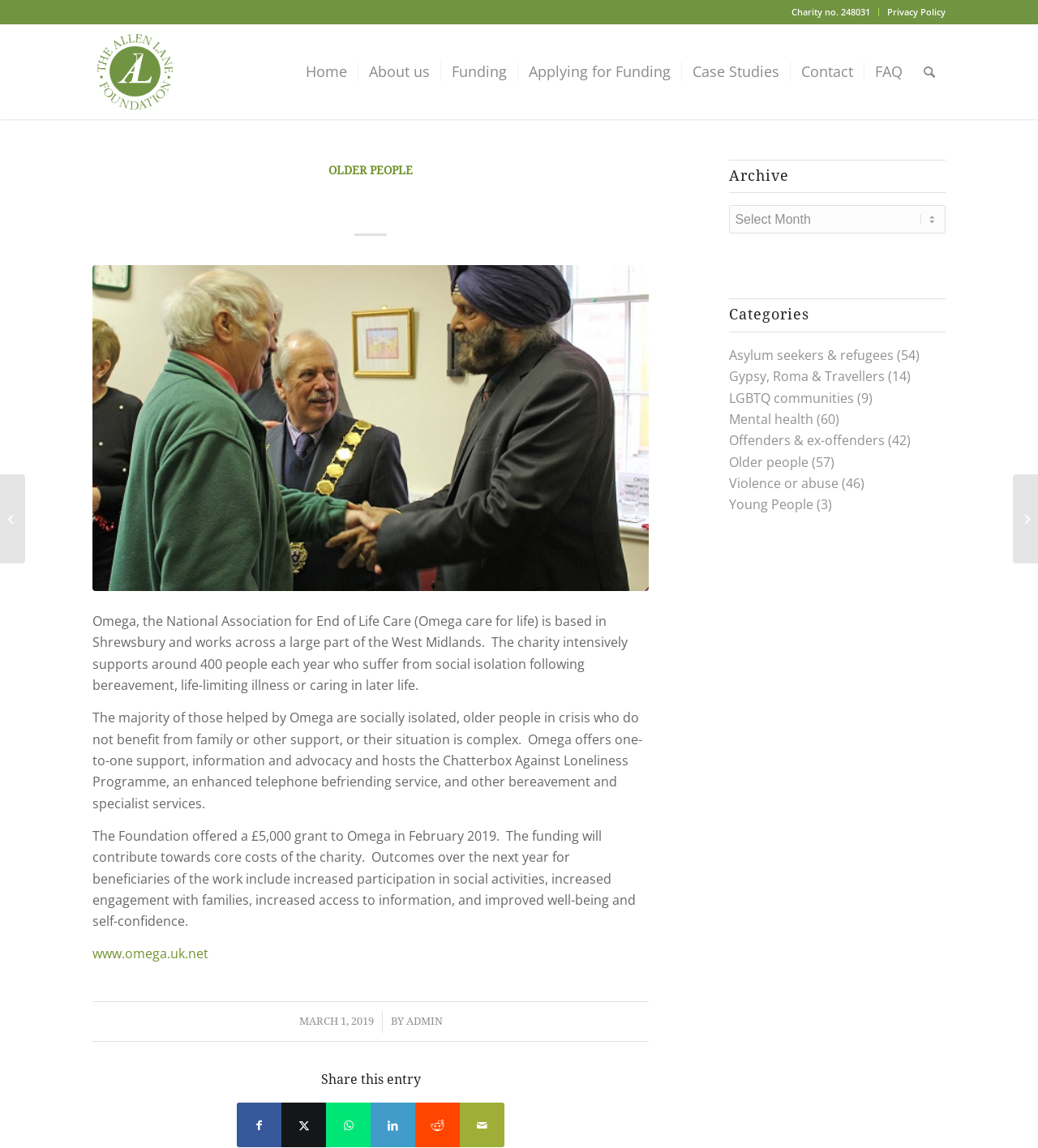Identify and extract the main heading of the webpage.

OMEGA CARE FOR LIFE